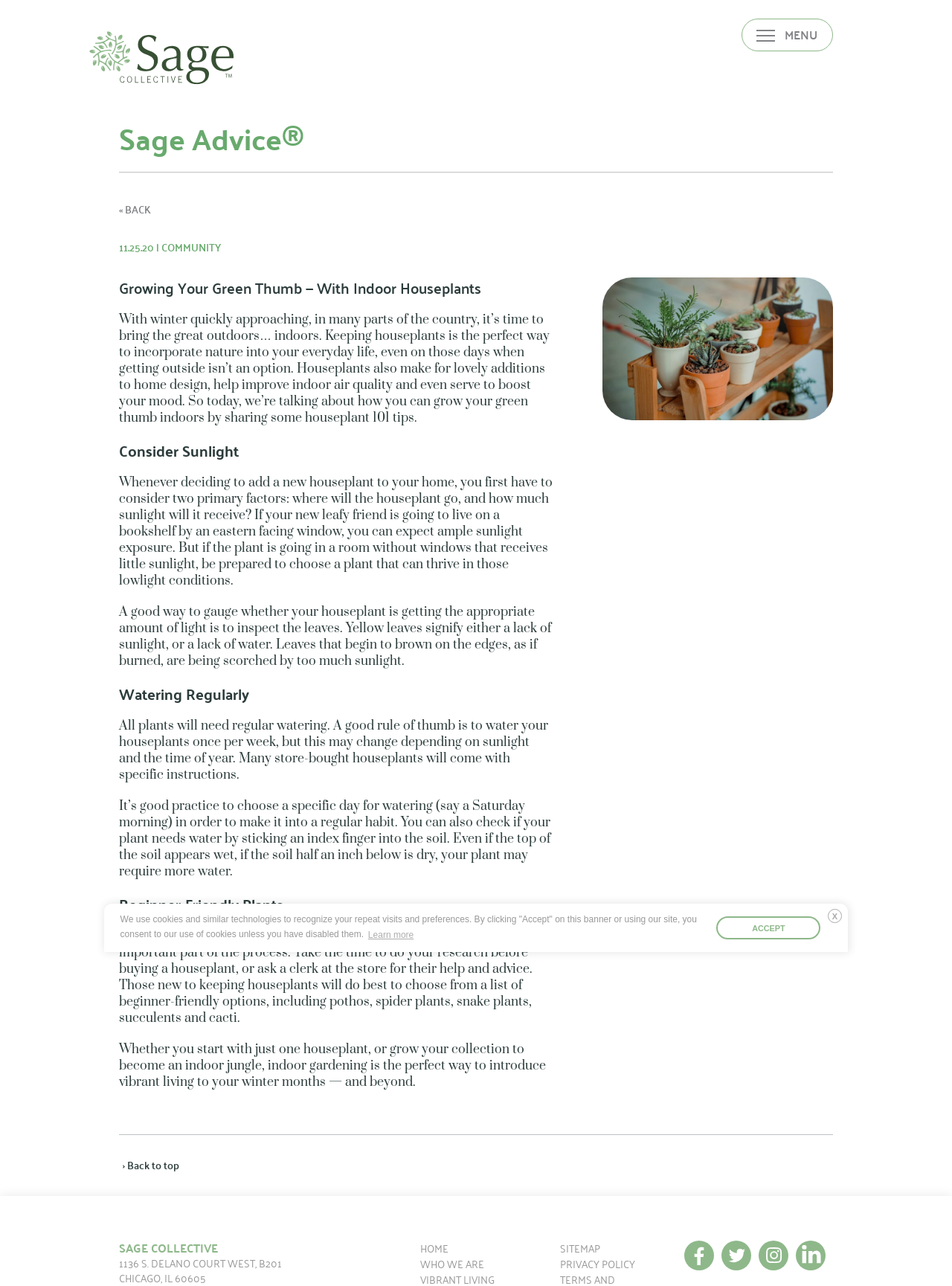What is the main topic of this webpage?
Please use the image to deliver a detailed and complete answer.

Based on the webpage content, I can see that the main topic is about growing indoor houseplants, as it provides tips and advice on how to care for them, including considering sunlight and watering regularly.